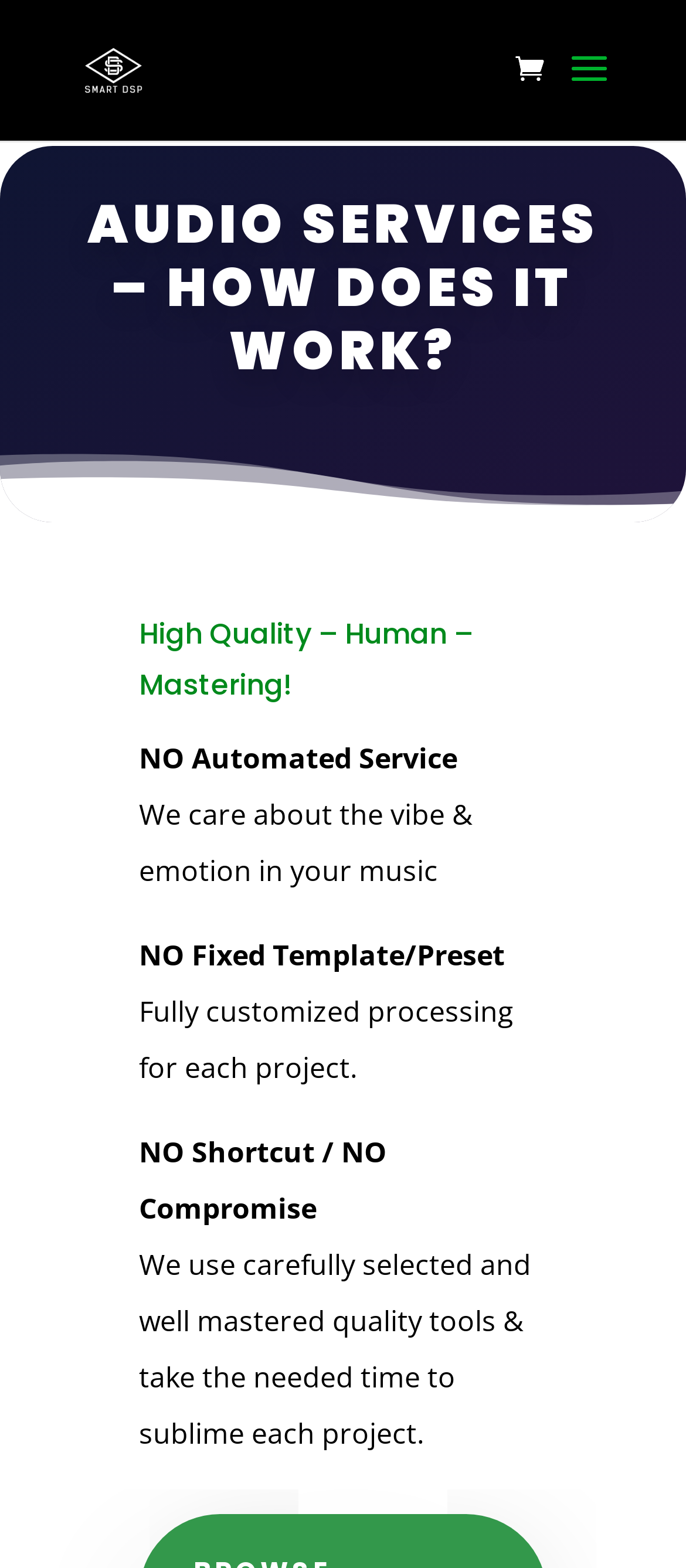Reply to the question with a single word or phrase:
What is the name of the company?

Smart DSP